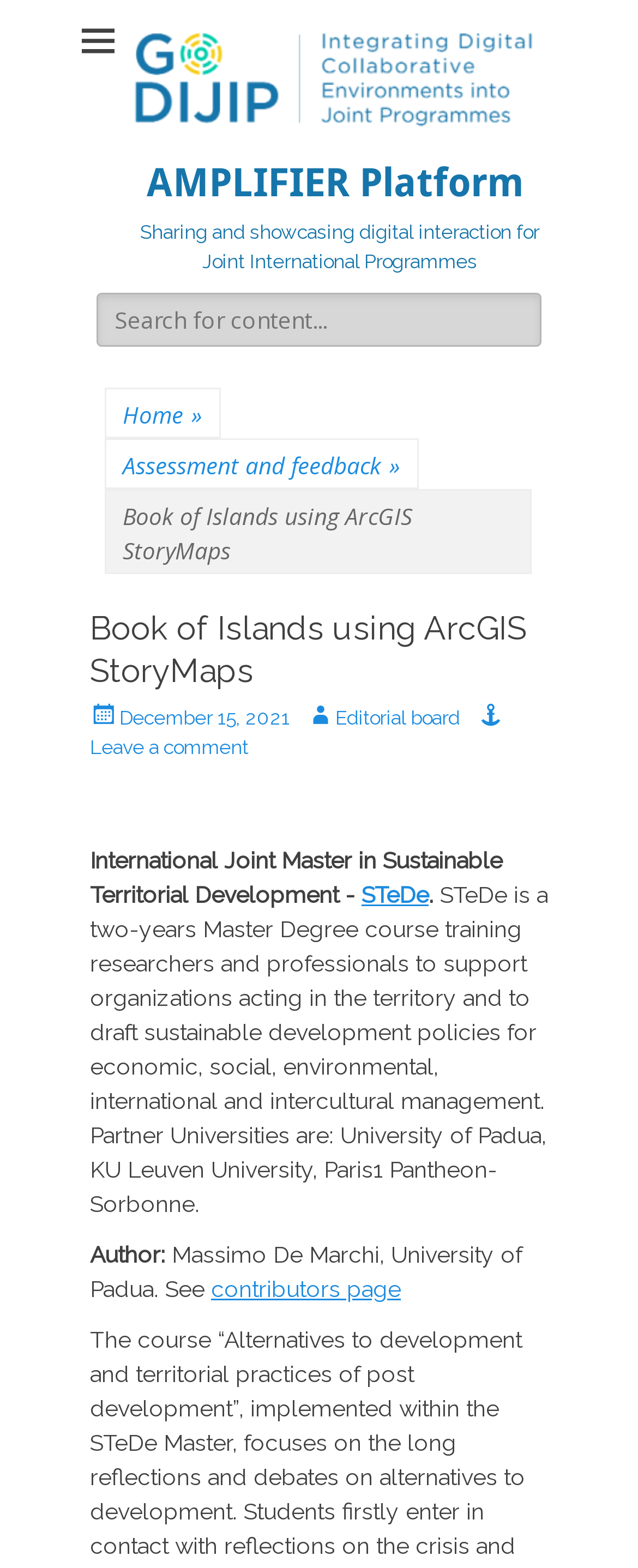Generate a thorough explanation of the webpage's elements.

The webpage appears to be a blog post or article about the International Joint Master in Sustainable Territorial Development, also known as STeDe. At the top of the page, there is a navigation menu with links to "Home" and "Assessment and feedback". Below this, there is a header section with the title "Book of Islands using ArcGIS StoryMaps" and a subtitle "Posted on December 15, 2021" along with the author's name and a link to leave a comment.

The main content of the page is divided into two sections. The first section describes the STeDe program, which is a two-year Master's degree course that trains researchers and professionals to support organizations in sustainable development. The text also mentions the partner universities involved in the program.

The second section appears to be a specific article or post within the STeDe program, titled "Alternatives to development and territorial practices of post development". This section is written by Massimo De Marchi from the University of Padua and provides a brief overview of the course.

There are several links and buttons scattered throughout the page, including a search bar at the top, links to the AMPLIFIER Platform, and a link to the contributors page. There is also an image associated with the AMPLIFIER Platform logo.